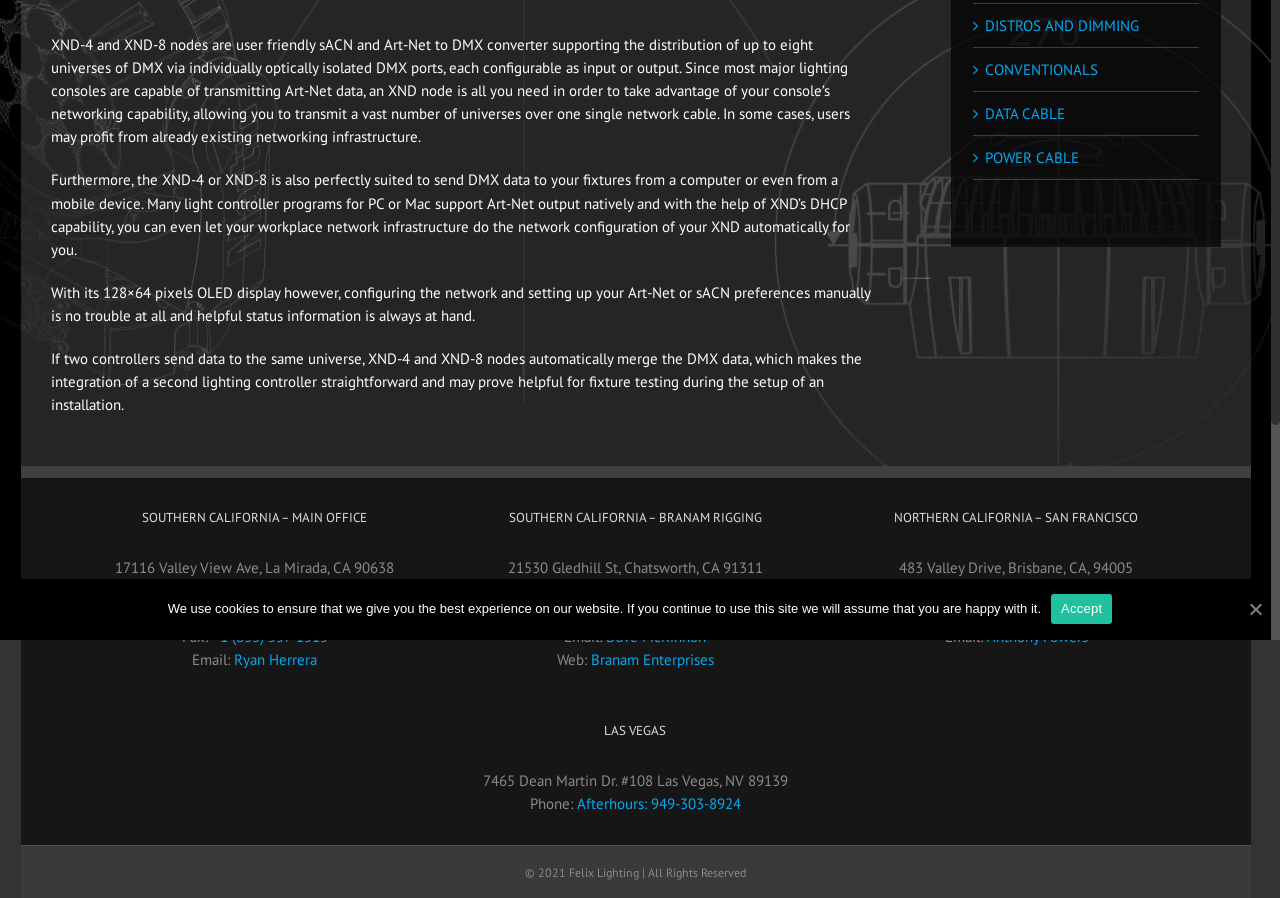Using the webpage screenshot and the element description Accept, determine the bounding box coordinates. Specify the coordinates in the format (top-left x, top-left y, bottom-right x, bottom-right y) with values ranging from 0 to 1.

[0.821, 0.661, 0.869, 0.694]